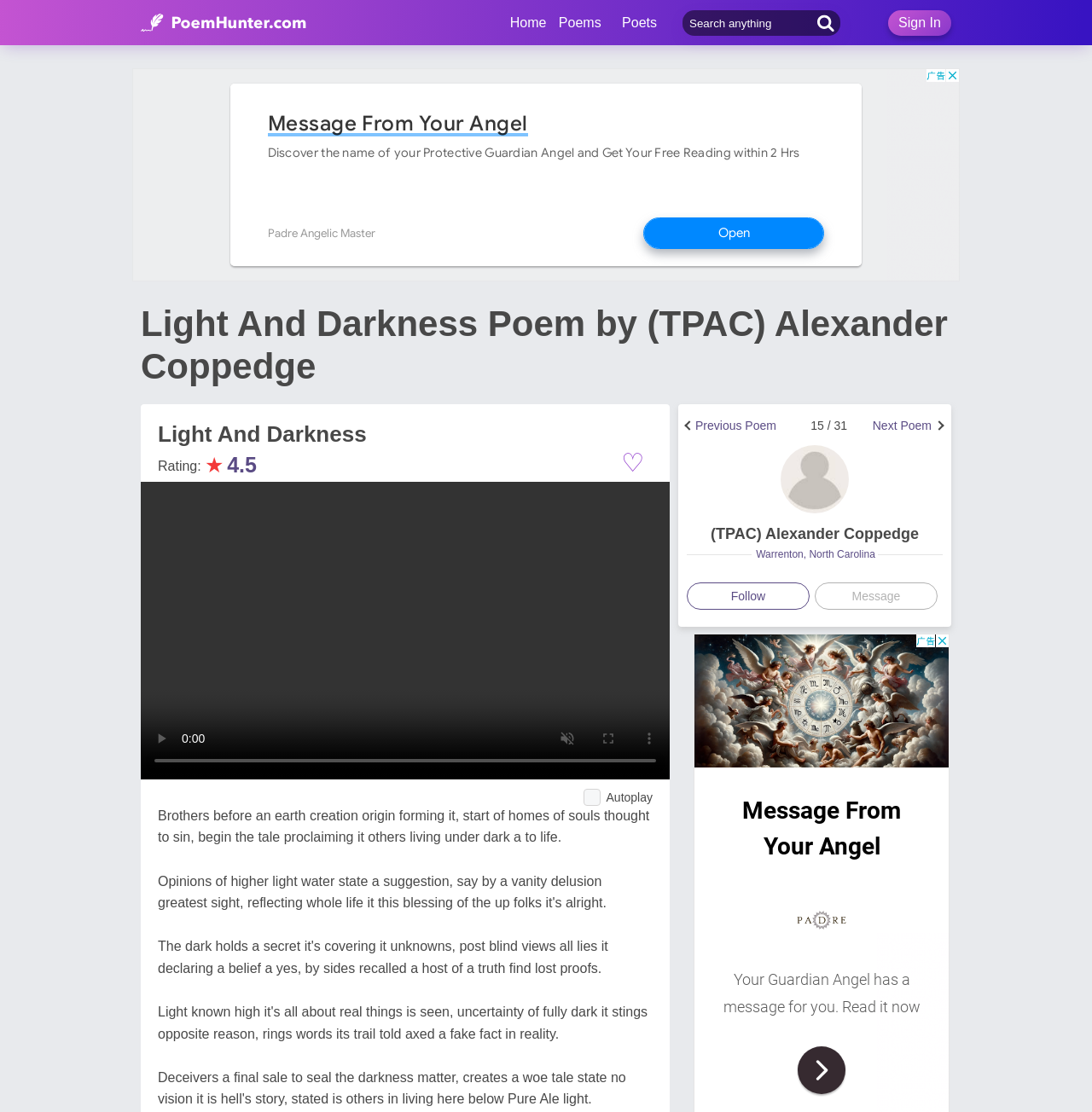Locate the primary headline on the webpage and provide its text.

Light And Darkness Poem by (TPAC) Alexander Coppedge